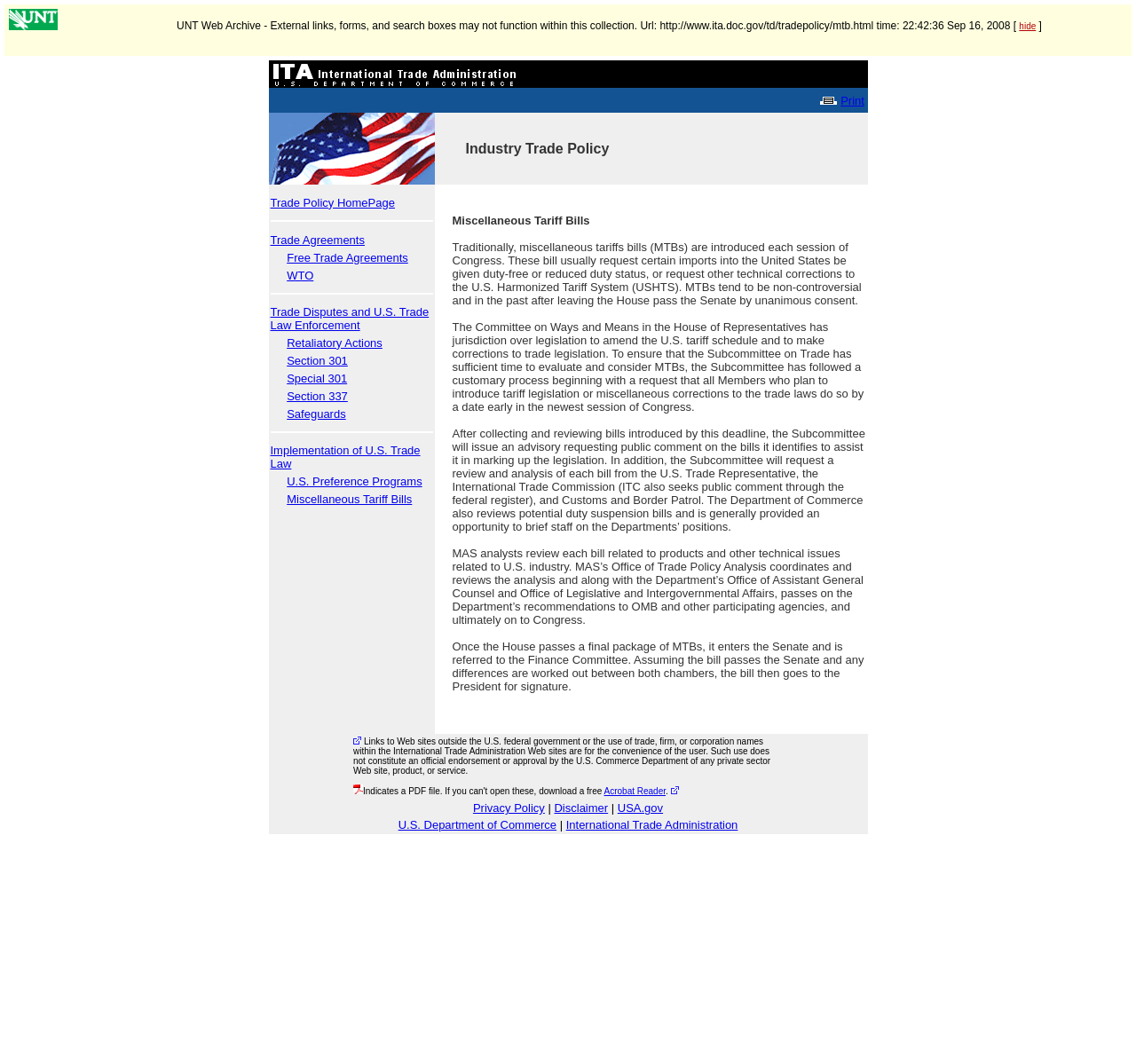What is the position of the 'WTO' link?
Answer with a single word or phrase, using the screenshot for reference.

Below 'Free Trade Agreements'